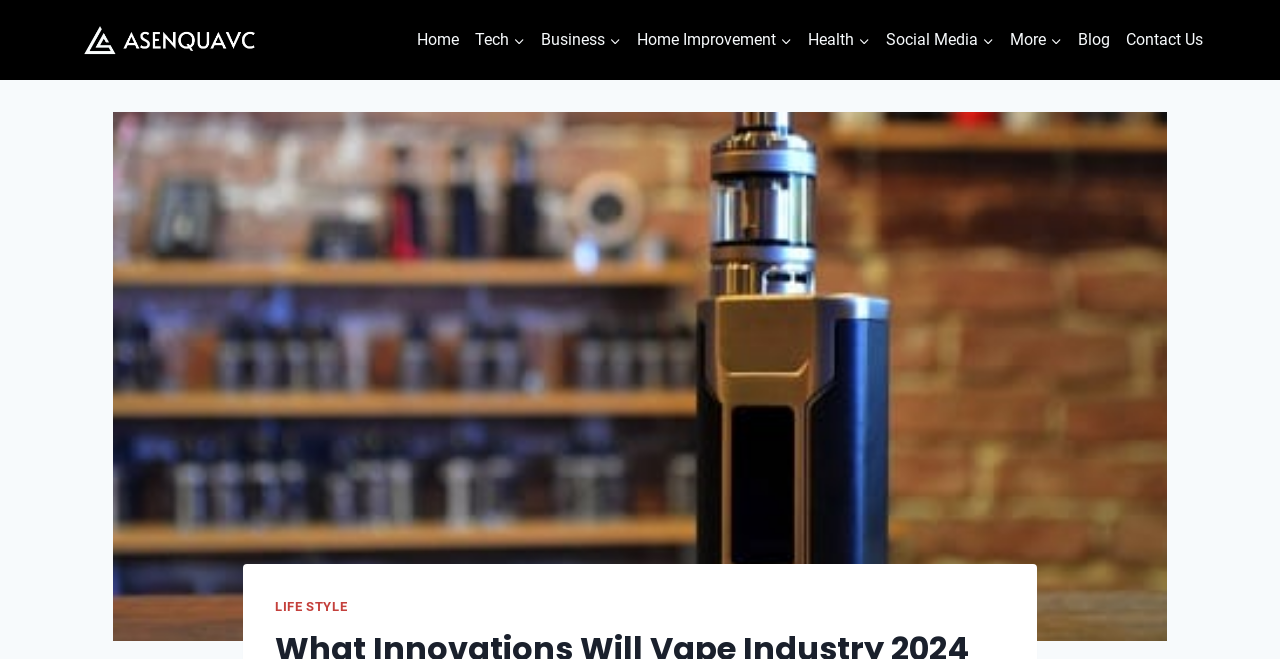Please locate the bounding box coordinates of the element that should be clicked to complete the given instruction: "contact us".

[0.873, 0.024, 0.946, 0.097]